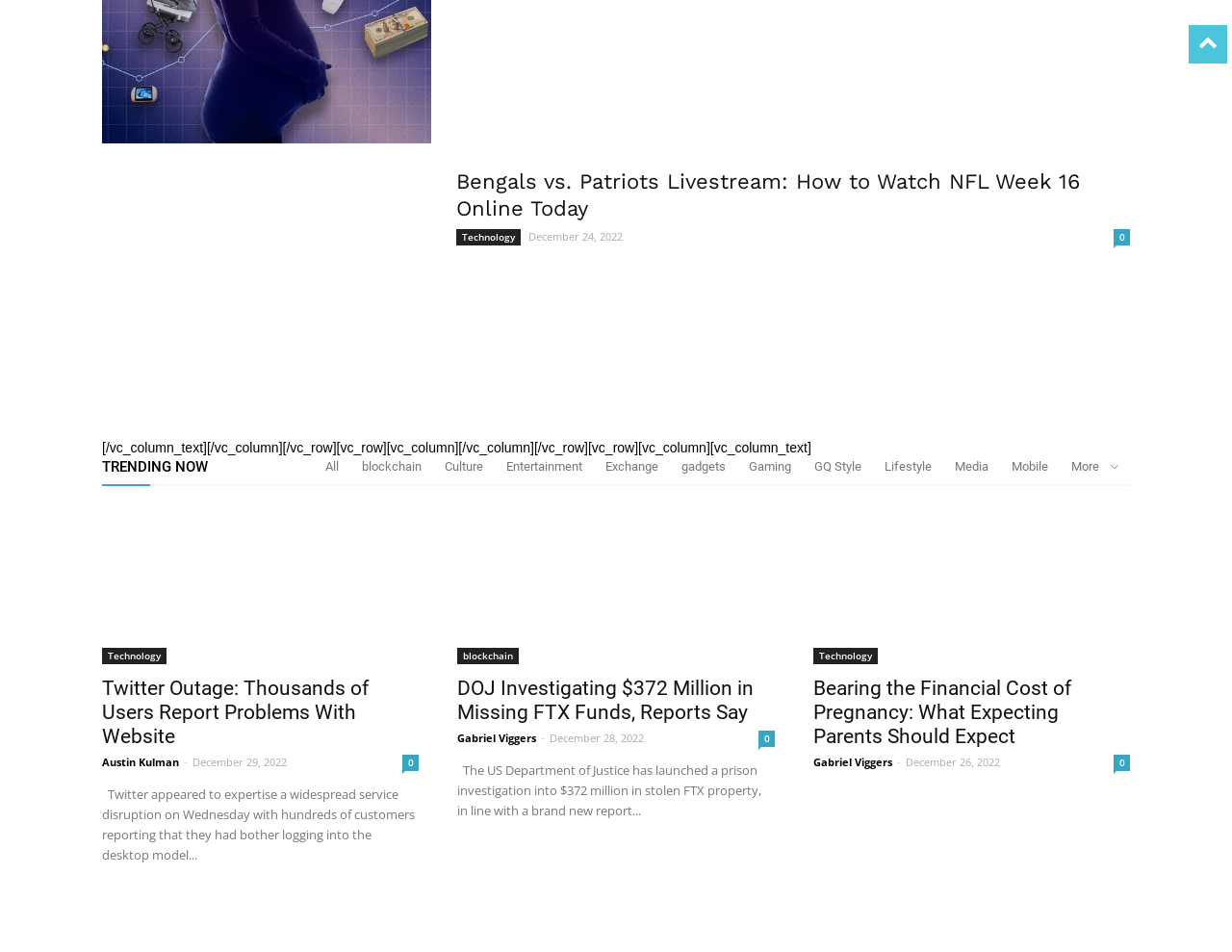Please determine the bounding box coordinates for the element that should be clicked to follow these instructions: "Click on the 'Twitter Outage: Thousands of Users Report Problems With Website' link".

[0.083, 0.531, 0.34, 0.697]